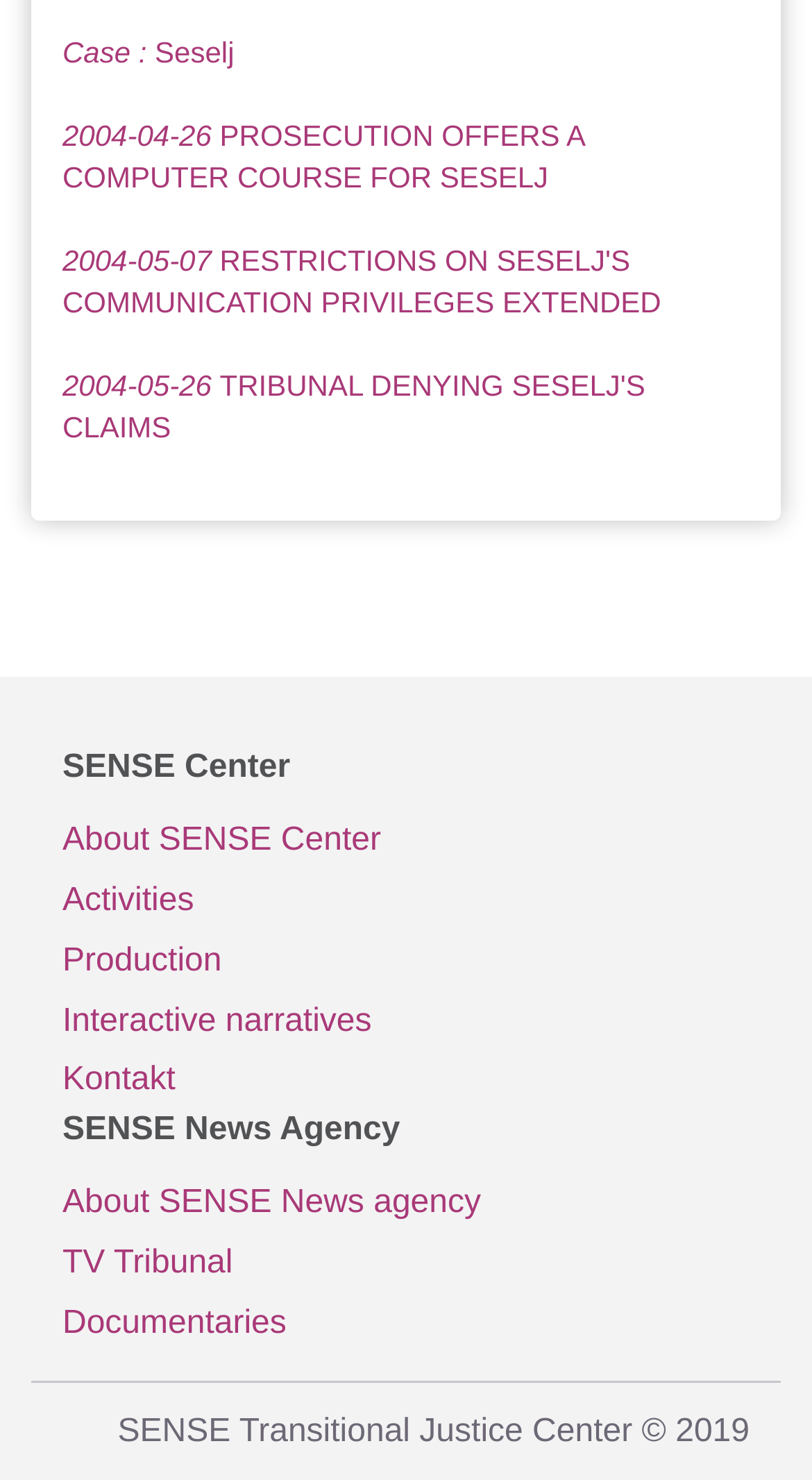Provide a one-word or one-phrase answer to the question:
What is the last link in the 'SENSE News Agency' section?

Documentaries